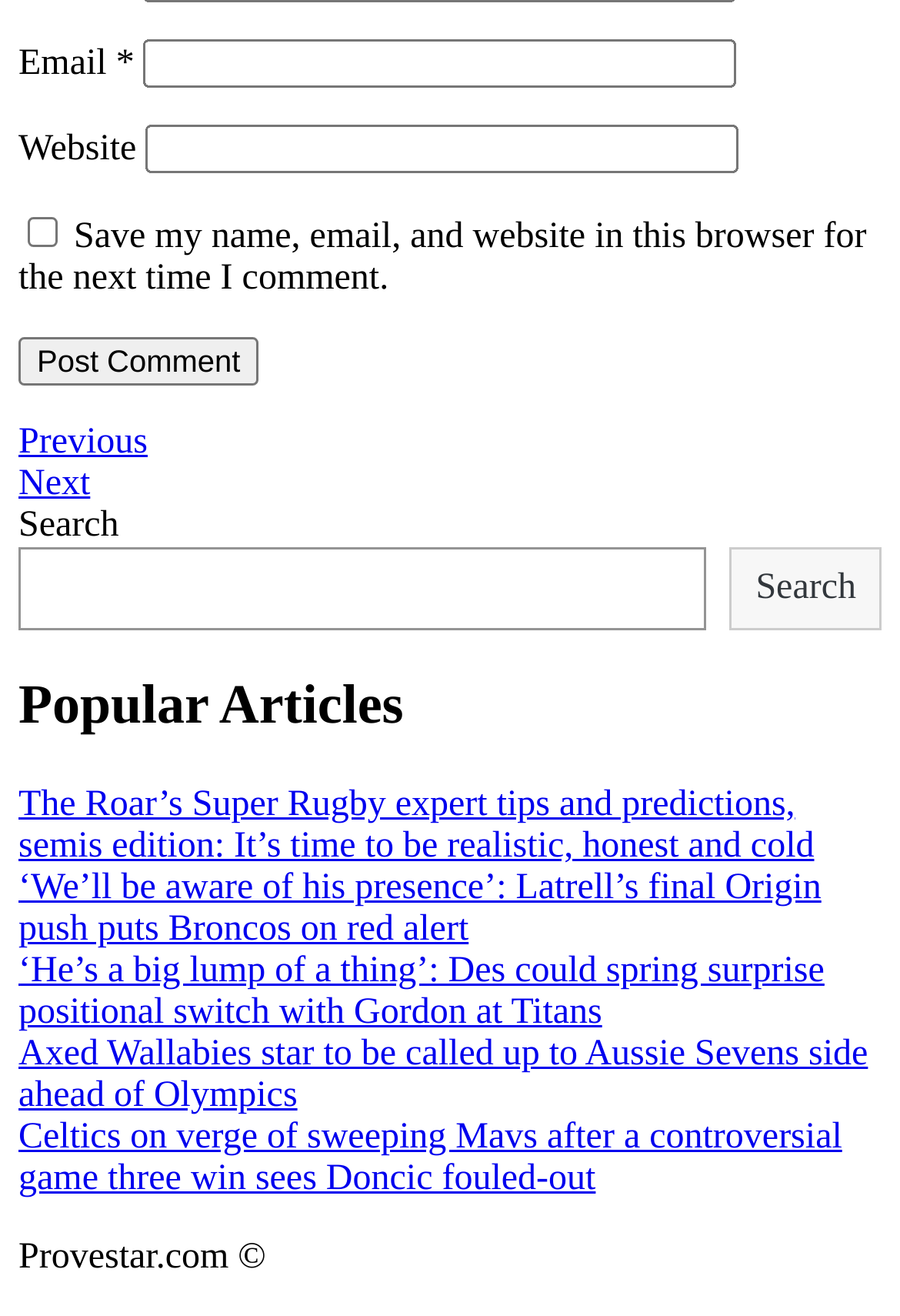How many navigation links are there?
Provide a fully detailed and comprehensive answer to the question.

There are three navigation links: 'Posts', 'Previous Post', and 'Next Post'. These links are likely used to navigate through the website's content.